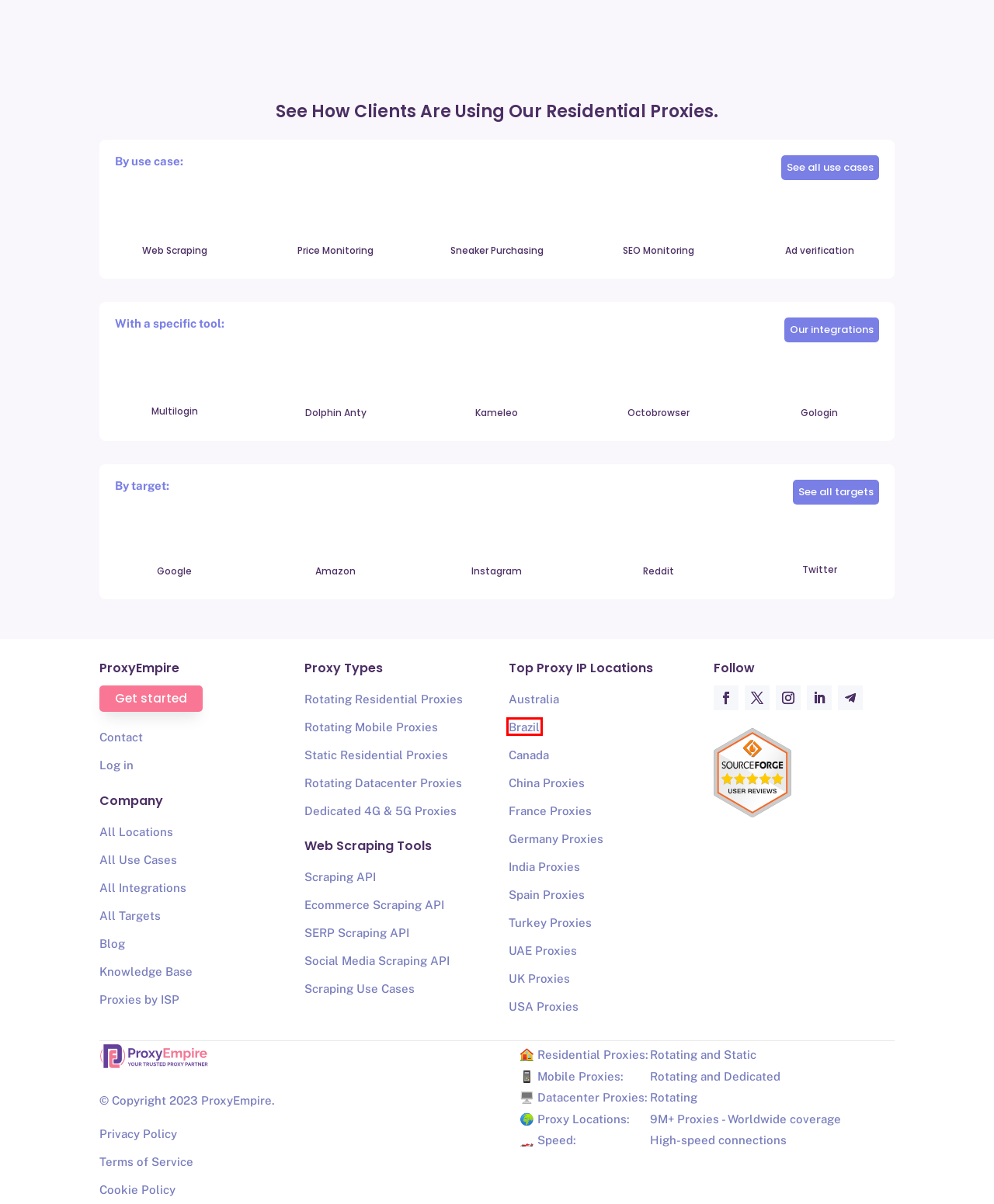You are given a webpage screenshot where a red bounding box highlights an element. Determine the most fitting webpage description for the new page that loads after clicking the element within the red bounding box. Here are the candidates:
A. ProxyEmpire - Ad Verification Proxies: Track Your Ads In 170+ Countries
B. Octobrowser Review: How To Integrate With ProxyEmpire - ProxyEmpire
C. How To Integrate Kameleo With ProxyEmpire - ProxyEmpire
D. Reddit Proxy - ProxyEmpire
E. Chinese Proxies: Access Data In China - ProxyEmpire
F. France Residential Proxy - ProxyEmpire
G. Brazil Web Proxy For Data Mining - ProxyEmpire
H. Integrations - ProxyEmpire

G